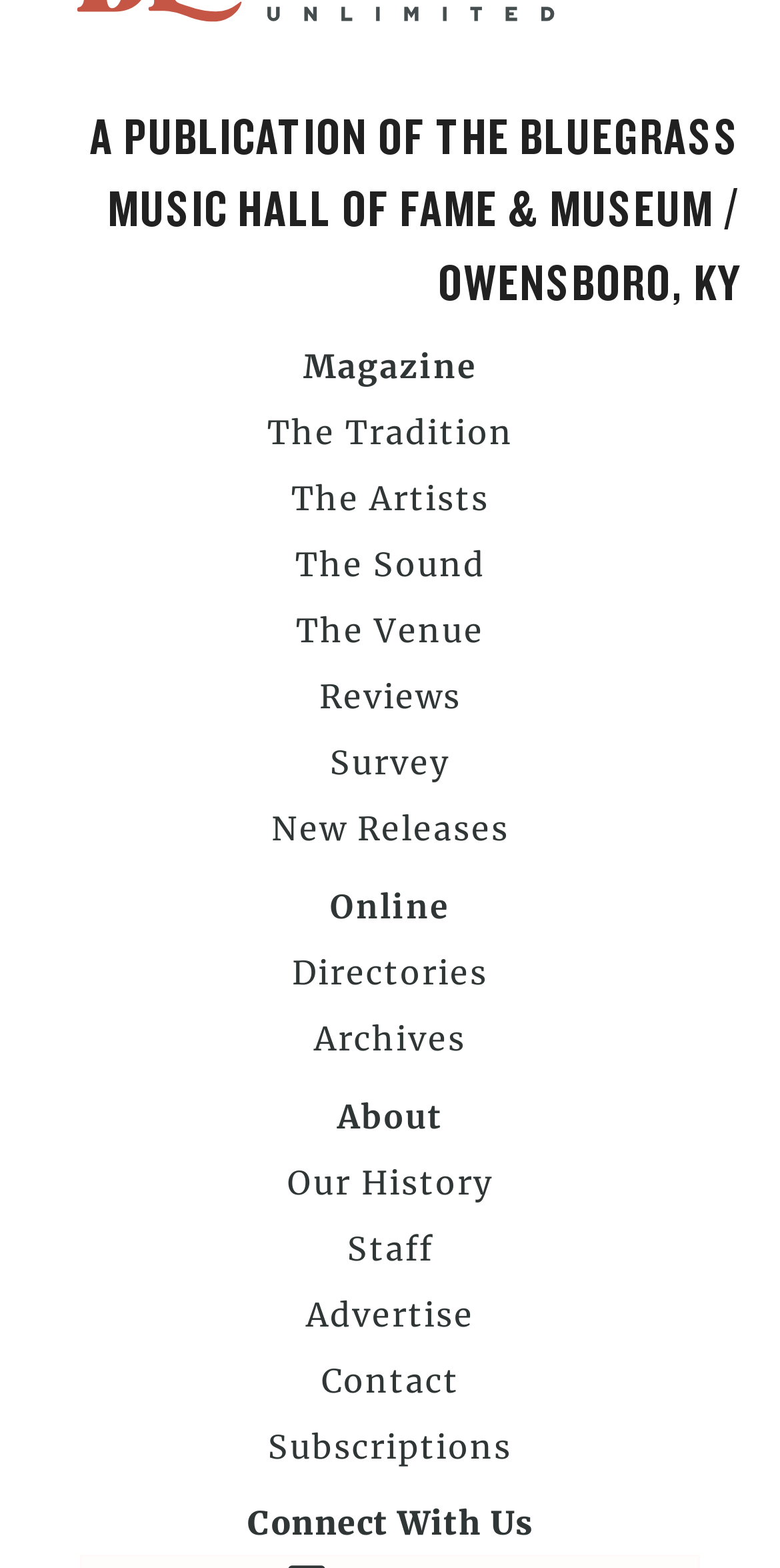What is the last link in the Menu navigation?
From the image, respond with a single word or phrase.

Subscriptions